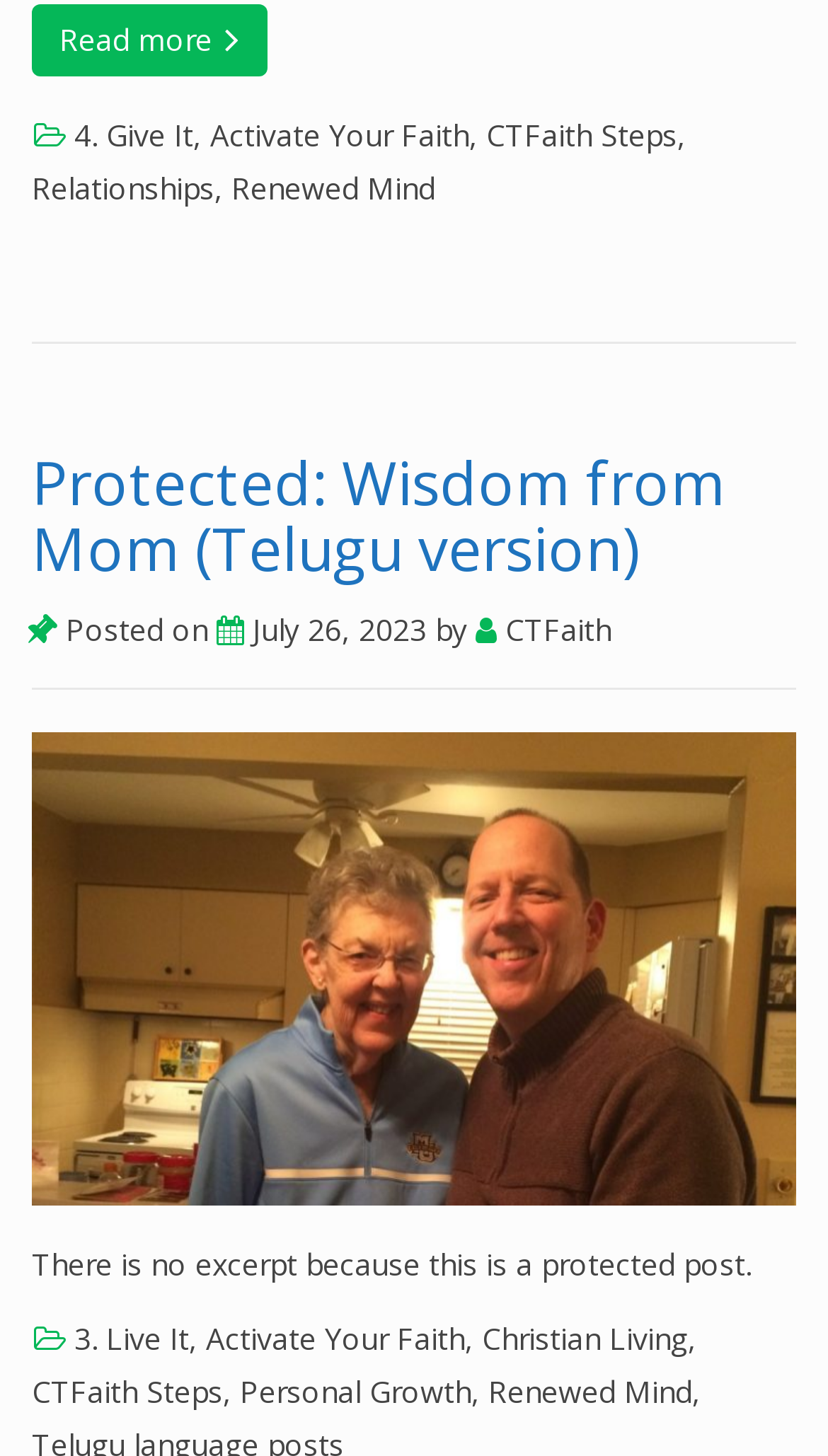Based on the image, please elaborate on the answer to the following question:
What is the title of the protected post?

I determined the title of the protected post by looking at the heading element with the text 'Protected: Wisdom from Mom (Telugu version)' which is located at the top of the webpage.